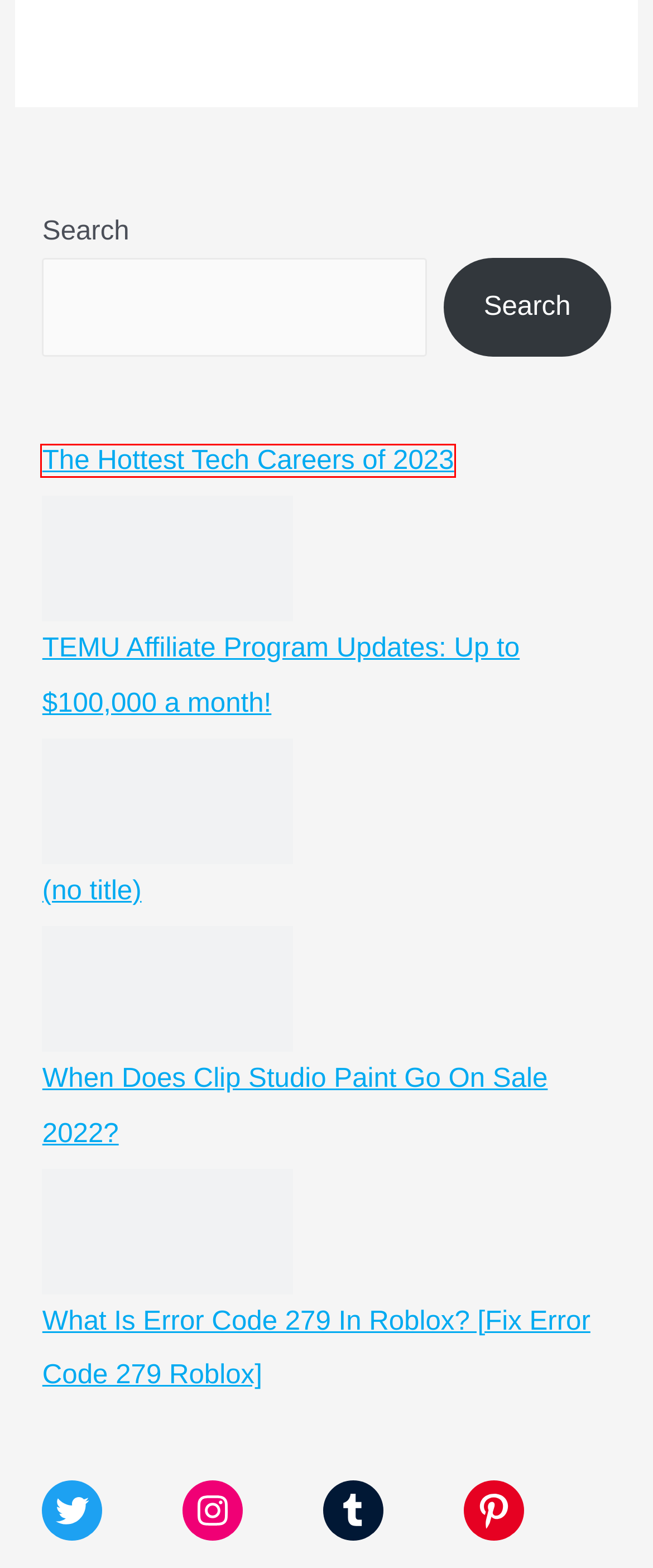Look at the given screenshot of a webpage with a red rectangle bounding box around a UI element. Pick the description that best matches the new webpage after clicking the element highlighted. The descriptions are:
A. Write For Us Technology, Business Blog Guest Post
B. When Does Clip Studio Paint Go On Sale? - CSP Sale 2024
C. The Hottest Tech Careers Of 2023
D. Streamlining Business Processes Through Effective Document Management
E. What Is Error Code 279 In Roblox 2024 [Cause & Solutions]
F. 49% ExpressVPN Coupon Codes June 2024 - 12+3 Months Deal
G. VMware Discount & Coupon Code 2024 - Get Up To 60% Off
H. 77% Hotspot Shield Coupon Code 2024 - $2.99/Month Deal

C